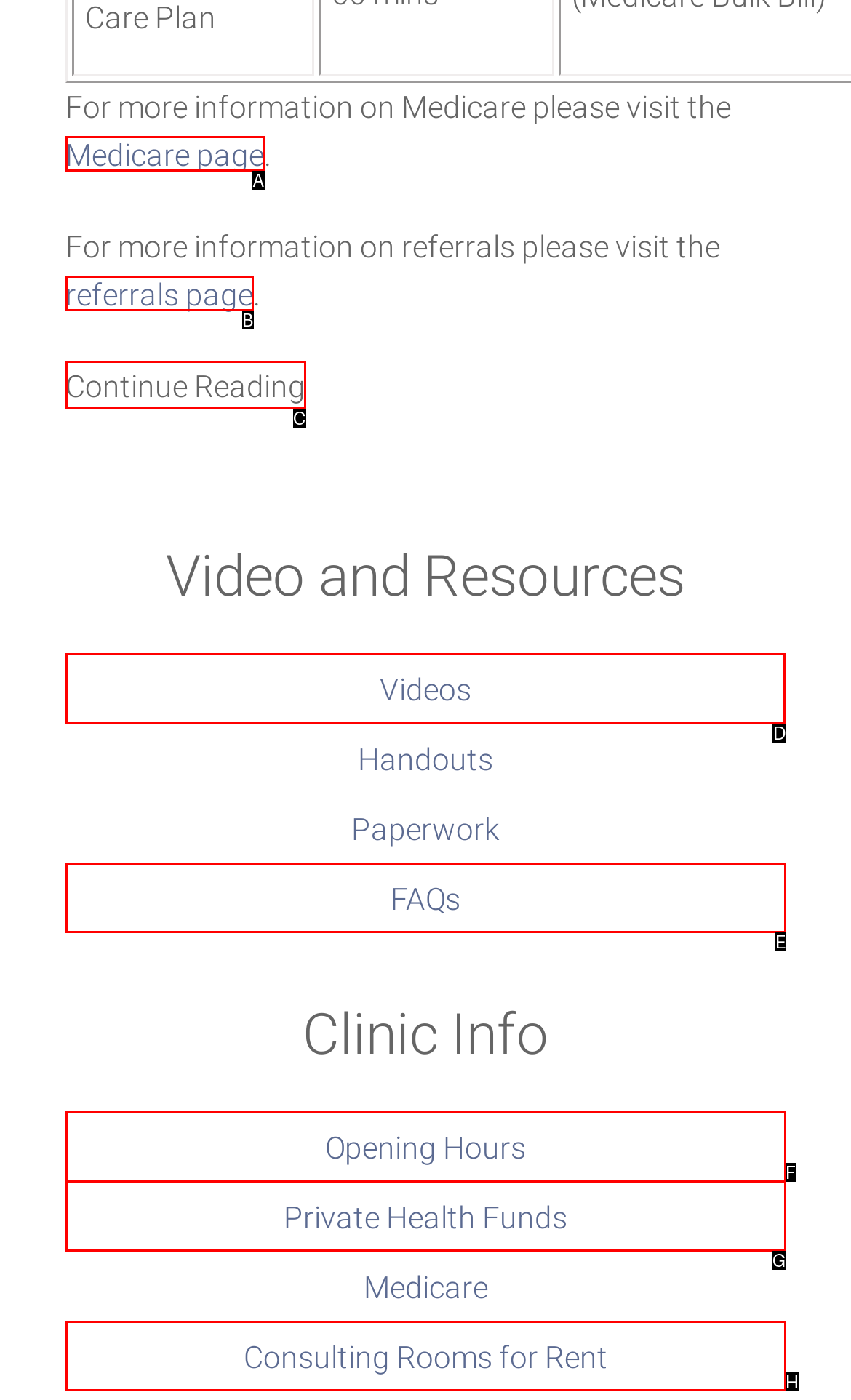Find the HTML element to click in order to complete this task: watch videos
Answer with the letter of the correct option.

D